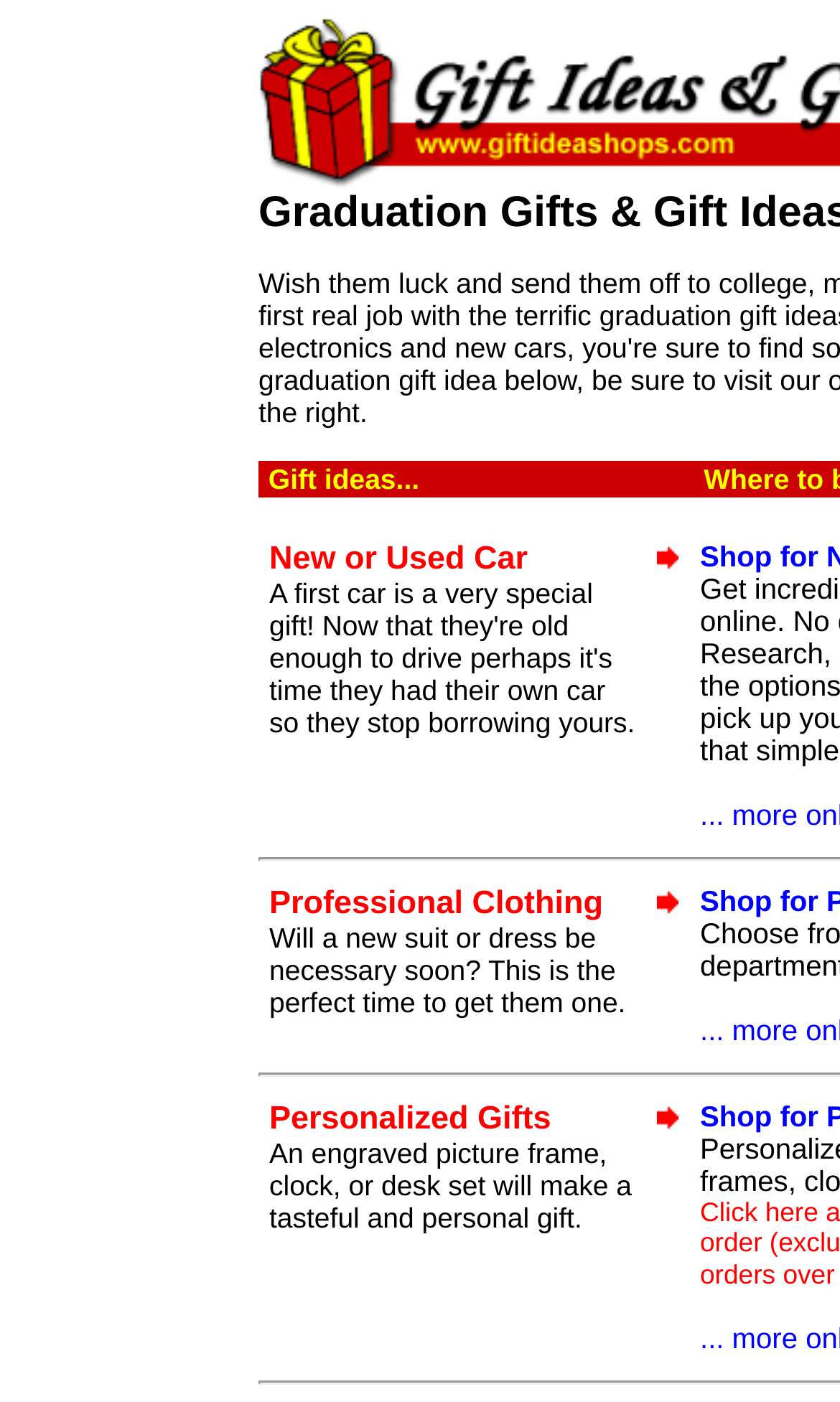Carefully examine the image and provide an in-depth answer to the question: What is the theme of the third gift idea?

The third gift idea is described as 'Personalized Gifts' and suggests an engraved picture frame, clock, or desk set as a tasteful and personal gift.